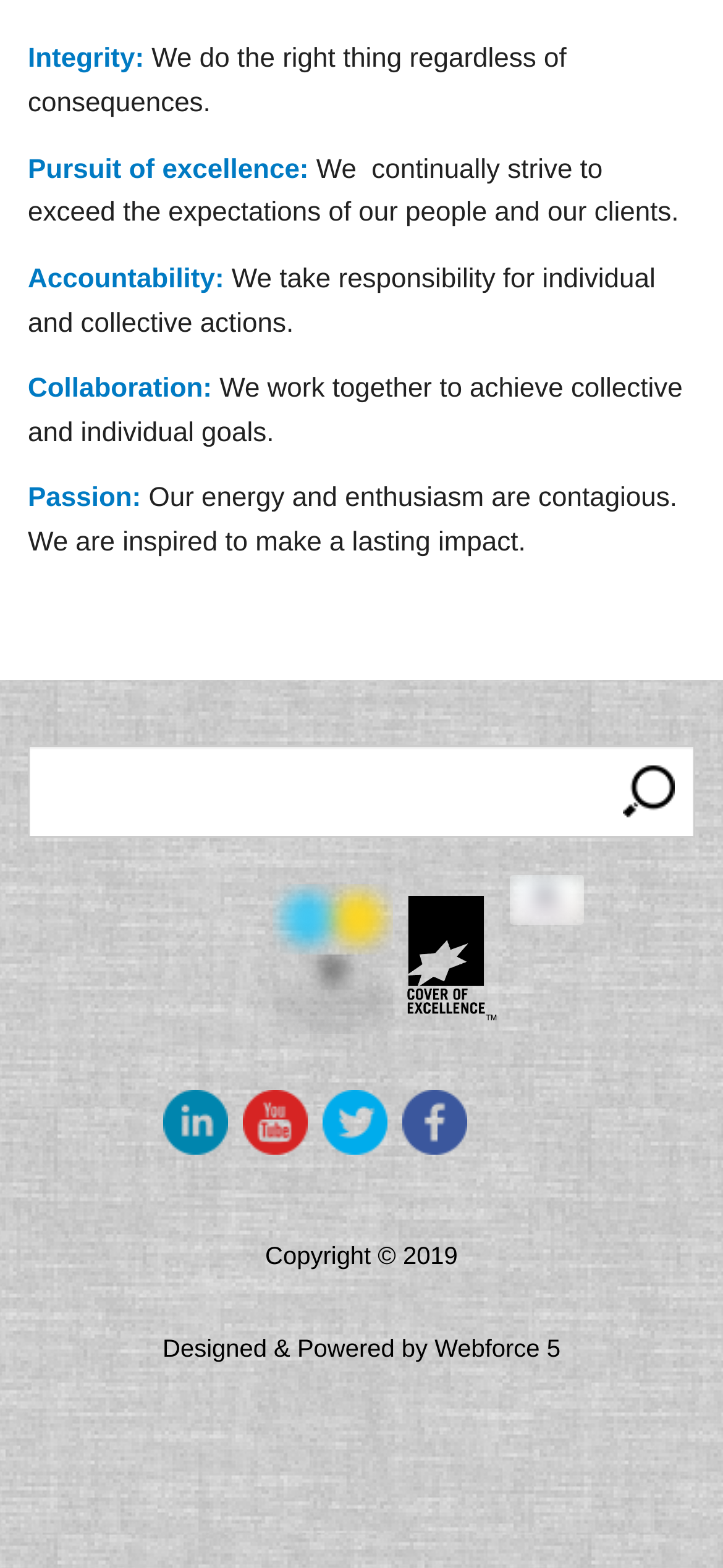Locate and provide the bounding box coordinates for the HTML element that matches this description: "Copyright © 2019".

[0.038, 0.772, 0.962, 0.831]